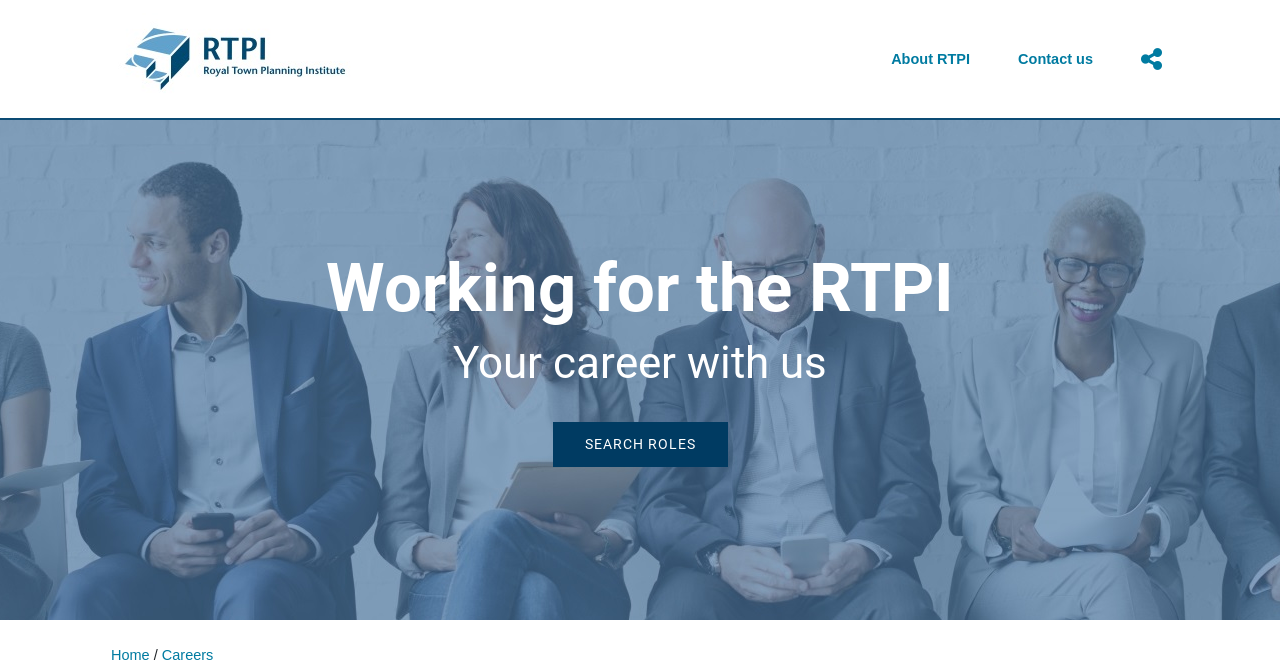Please provide a short answer using a single word or phrase for the question:
What is the purpose of the 'SEARCH ROLES' link?

To search job roles